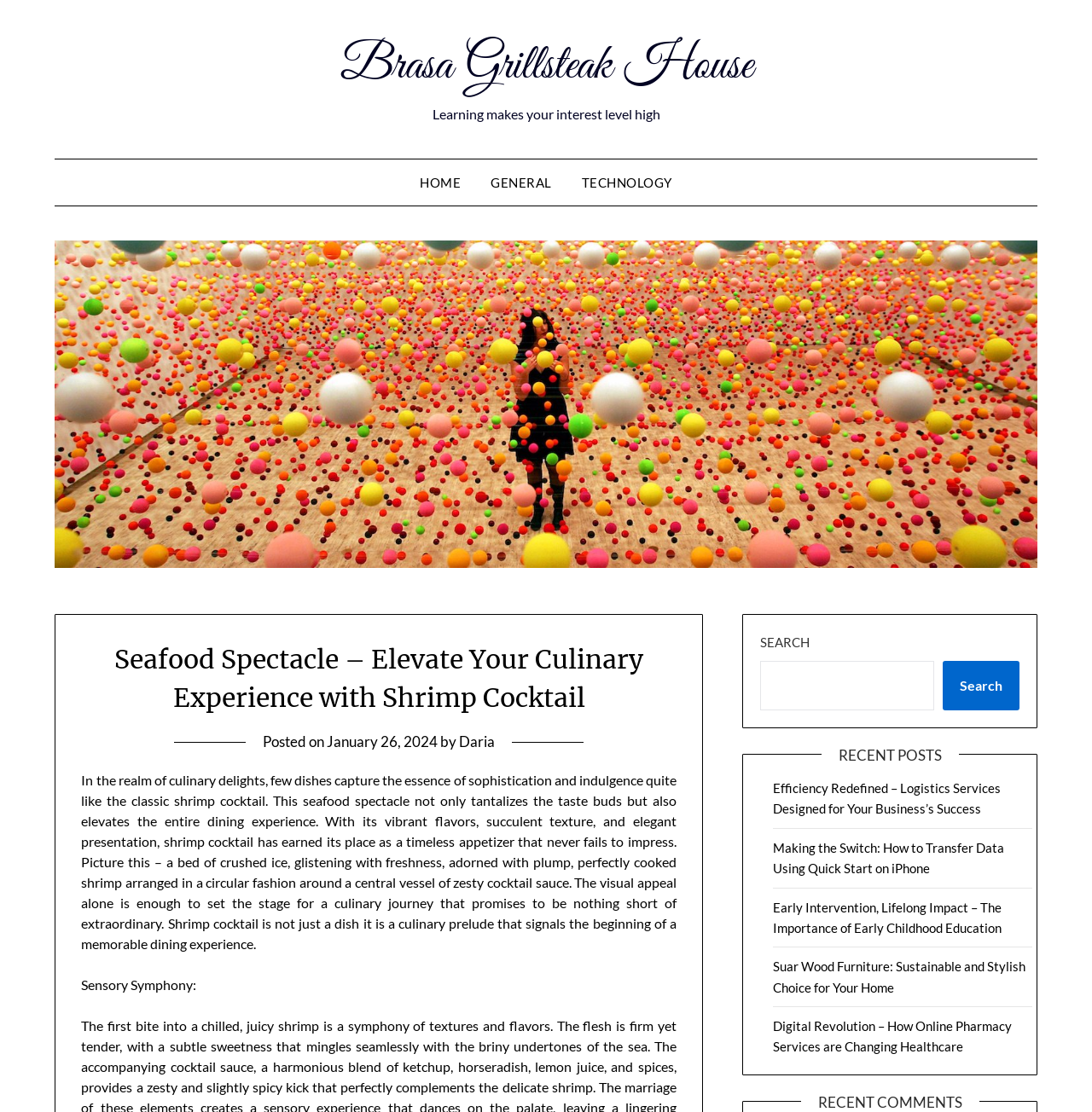What is the author's name of the article?
Could you give a comprehensive explanation in response to this question?

The author's name can be found by looking at the link 'Daria' which is located below the heading and above the article content.